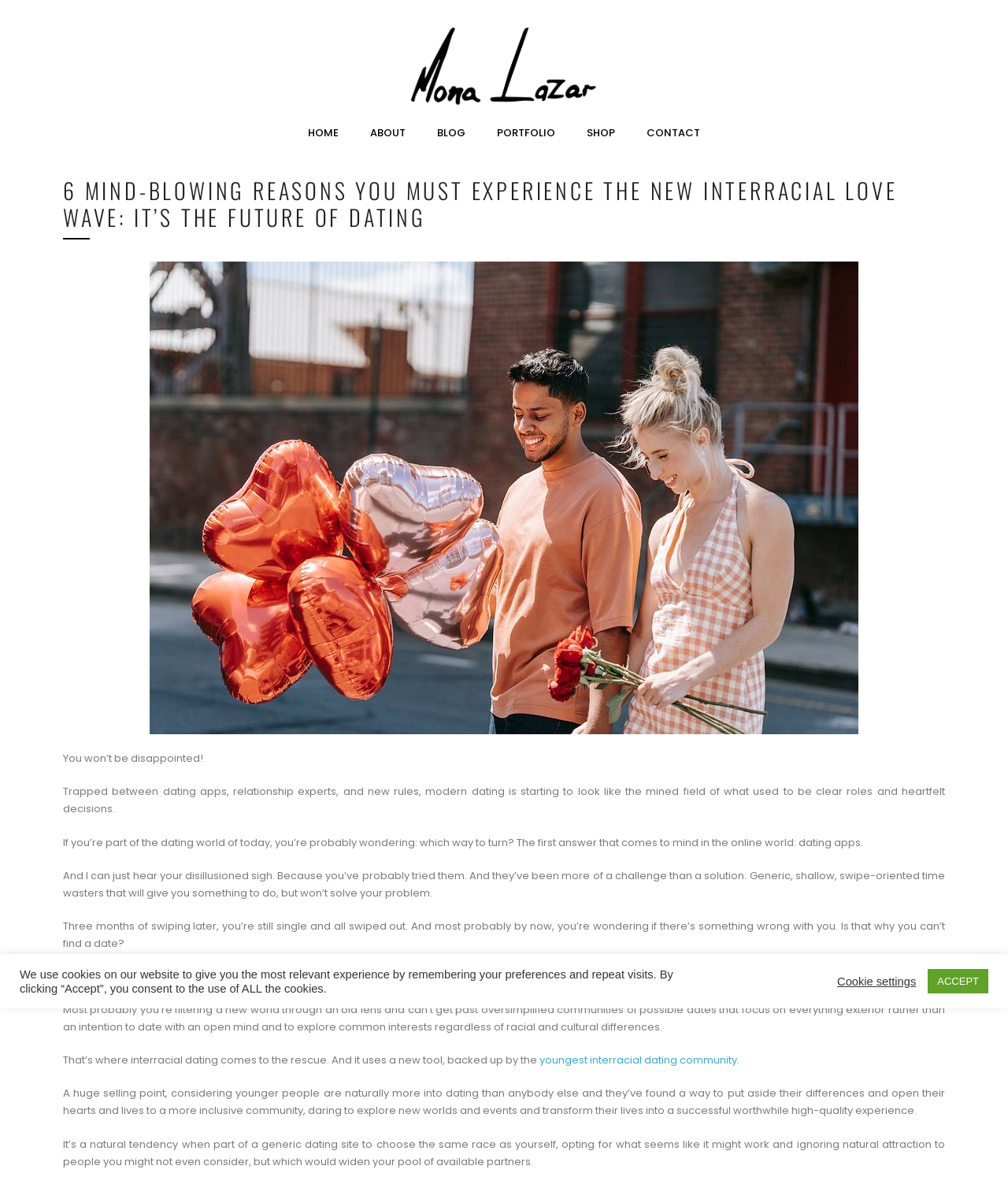Please locate the bounding box coordinates of the element that should be clicked to achieve the given instruction: "Click the HOME link".

[0.29, 0.105, 0.352, 0.119]